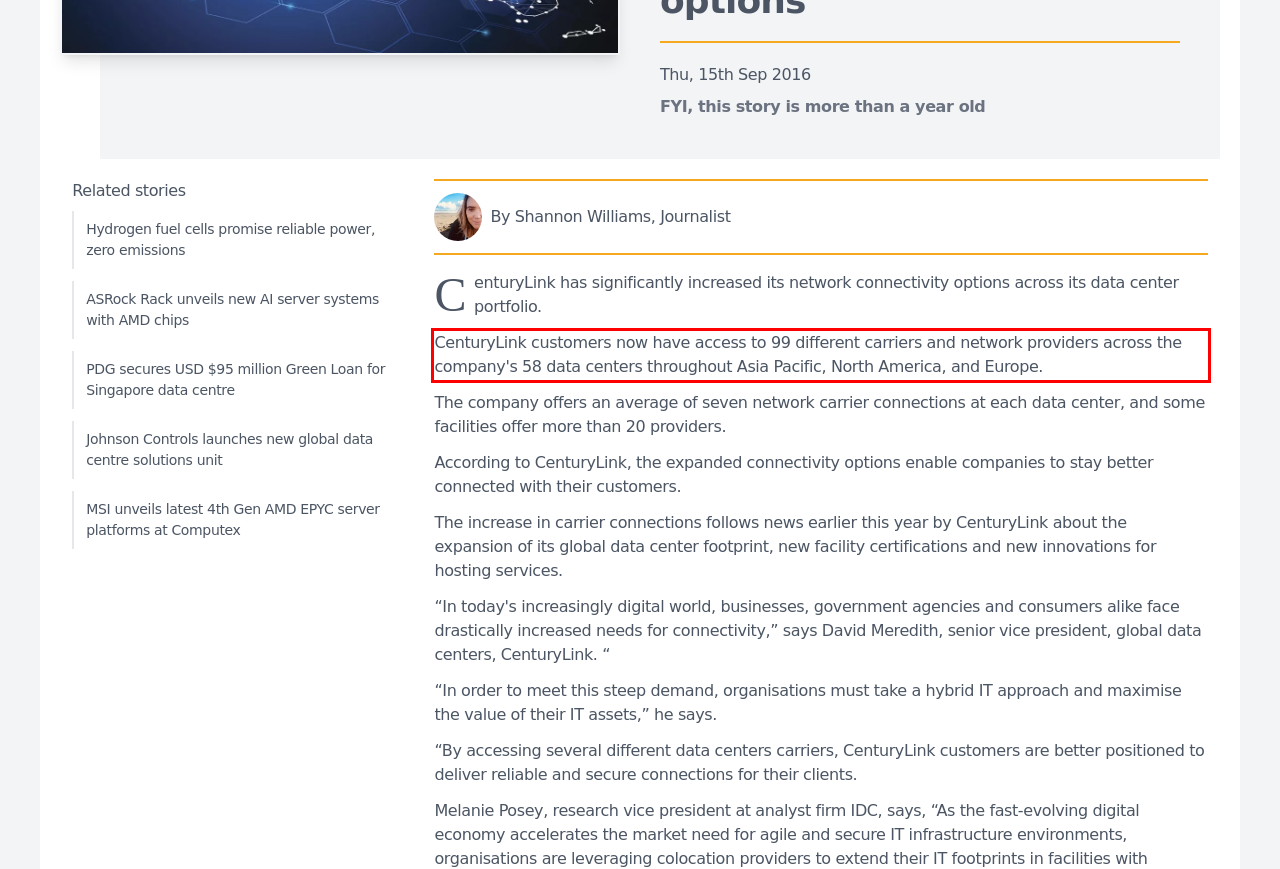Identify the red bounding box in the webpage screenshot and perform OCR to generate the text content enclosed.

CenturyLink customers now have access to 99 different carriers and network providers across the company's 58 data centers throughout Asia Pacific, North America, and Europe.